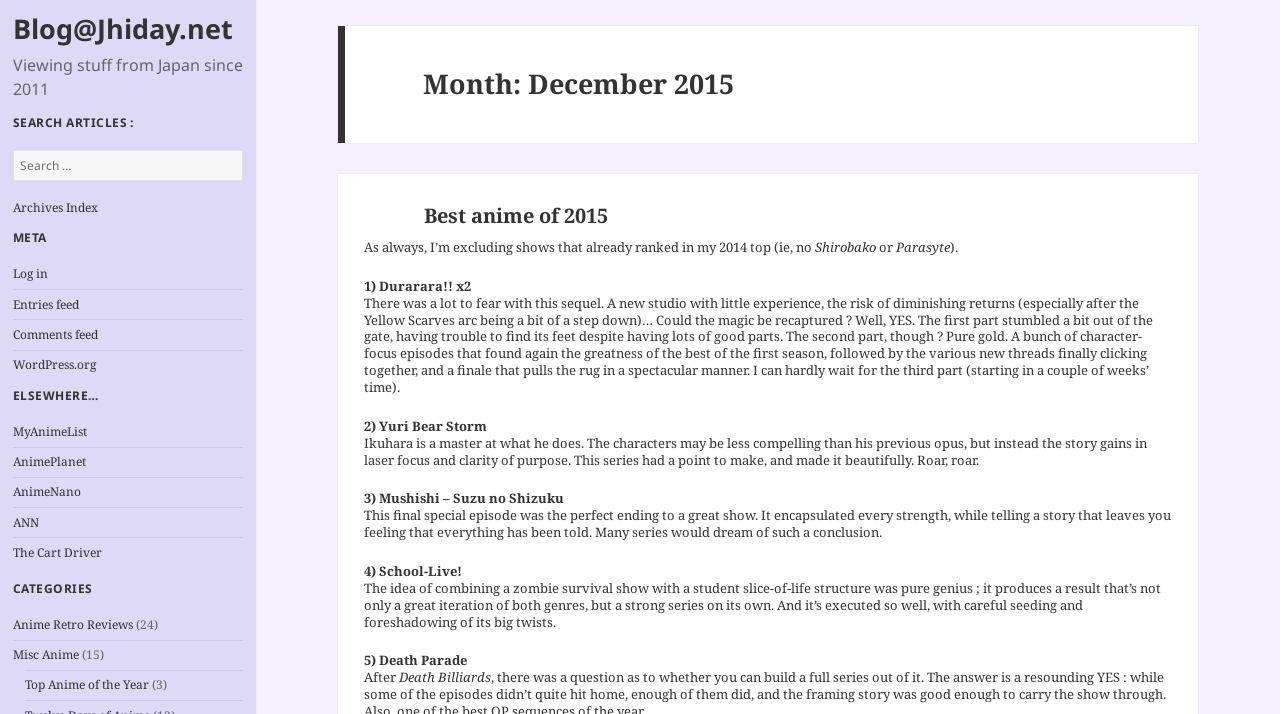Identify the bounding box coordinates of the area that should be clicked in order to complete the given instruction: "Read Best anime of 2015". The bounding box coordinates should be four float numbers between 0 and 1, i.e., [left, top, right, bottom].

[0.331, 0.283, 0.475, 0.321]